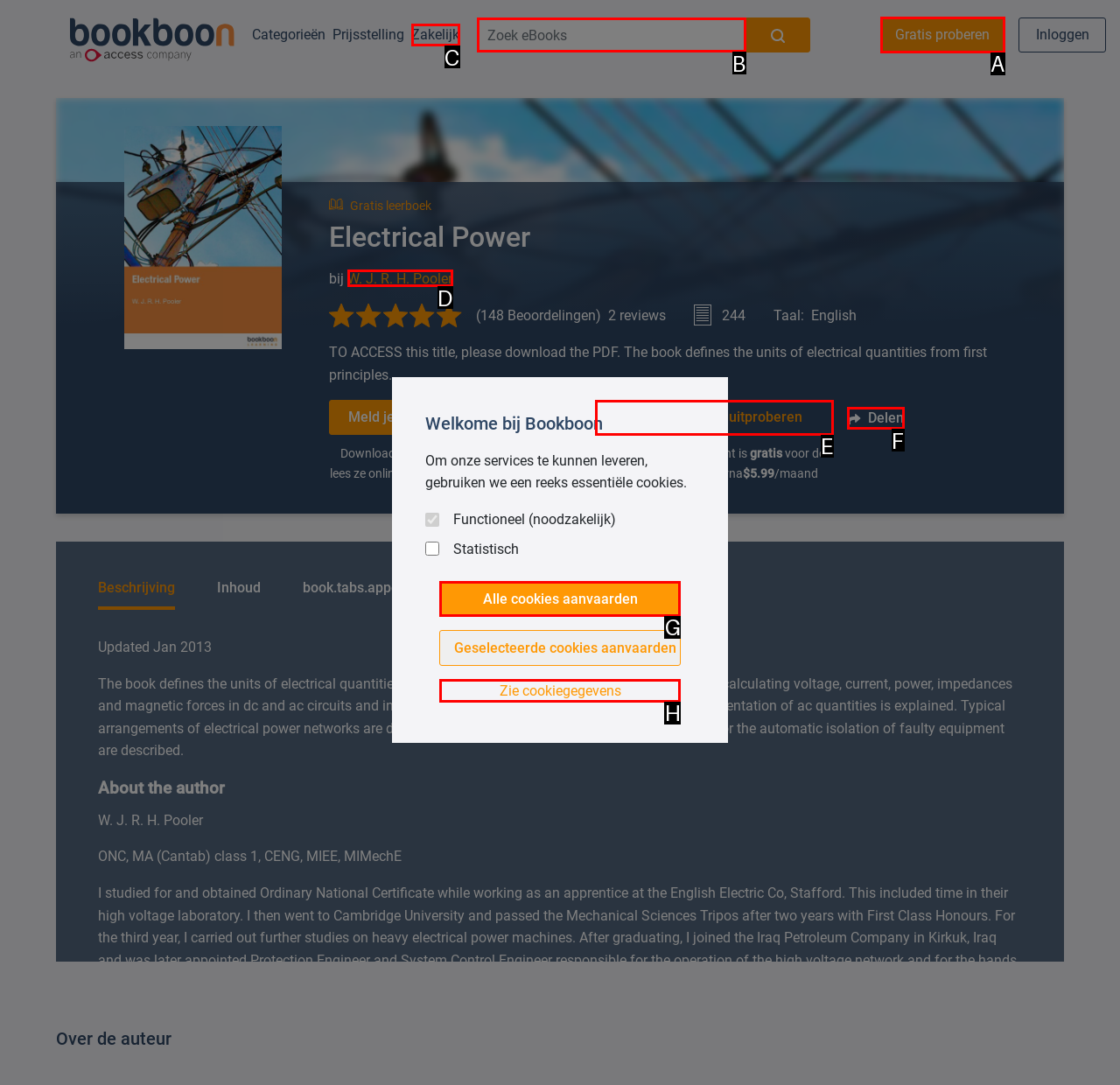Determine which HTML element corresponds to the description: Full item page. Provide the letter of the correct option.

None